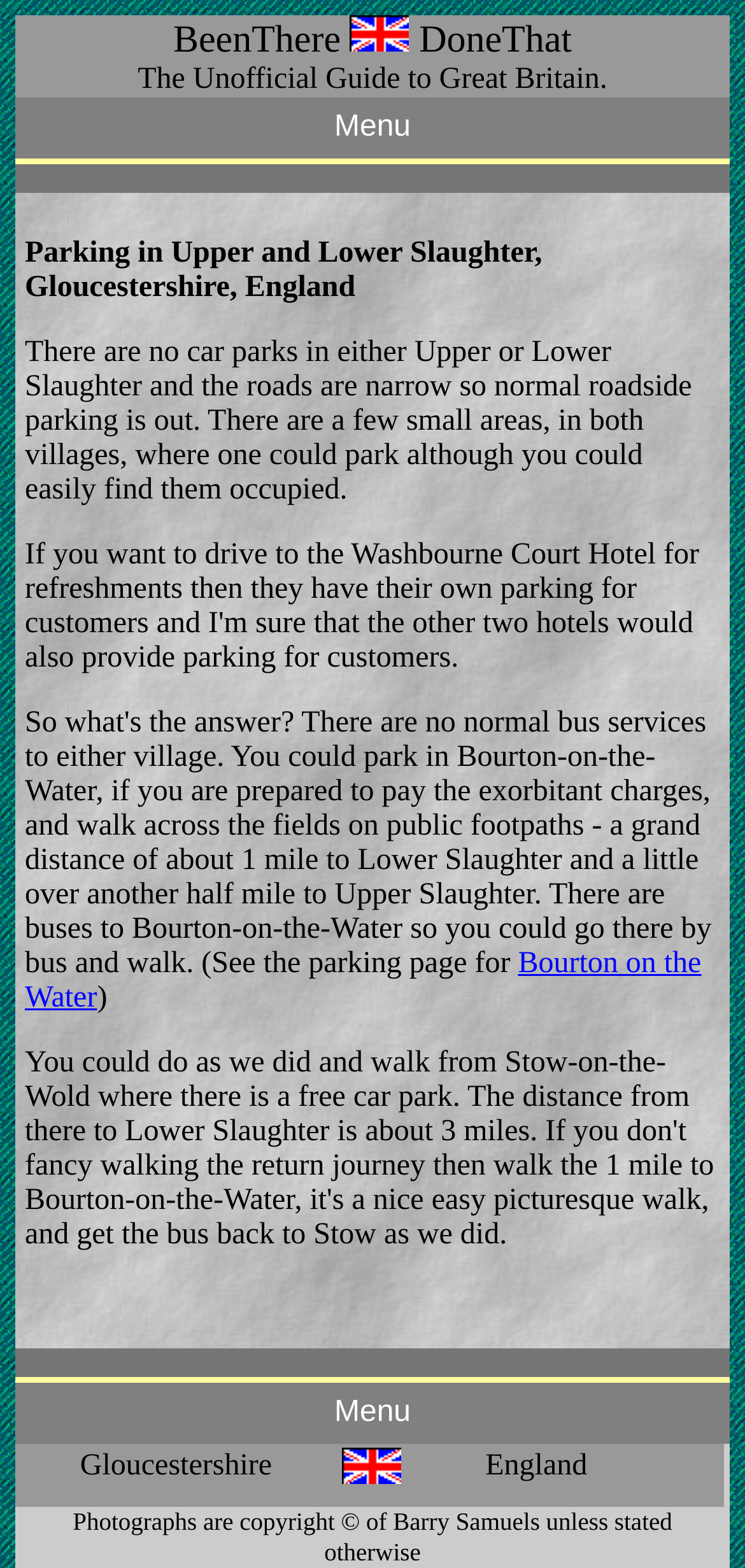What is the country where Upper and Lower Slaughter are located?
Relying on the image, give a concise answer in one word or a brief phrase.

England